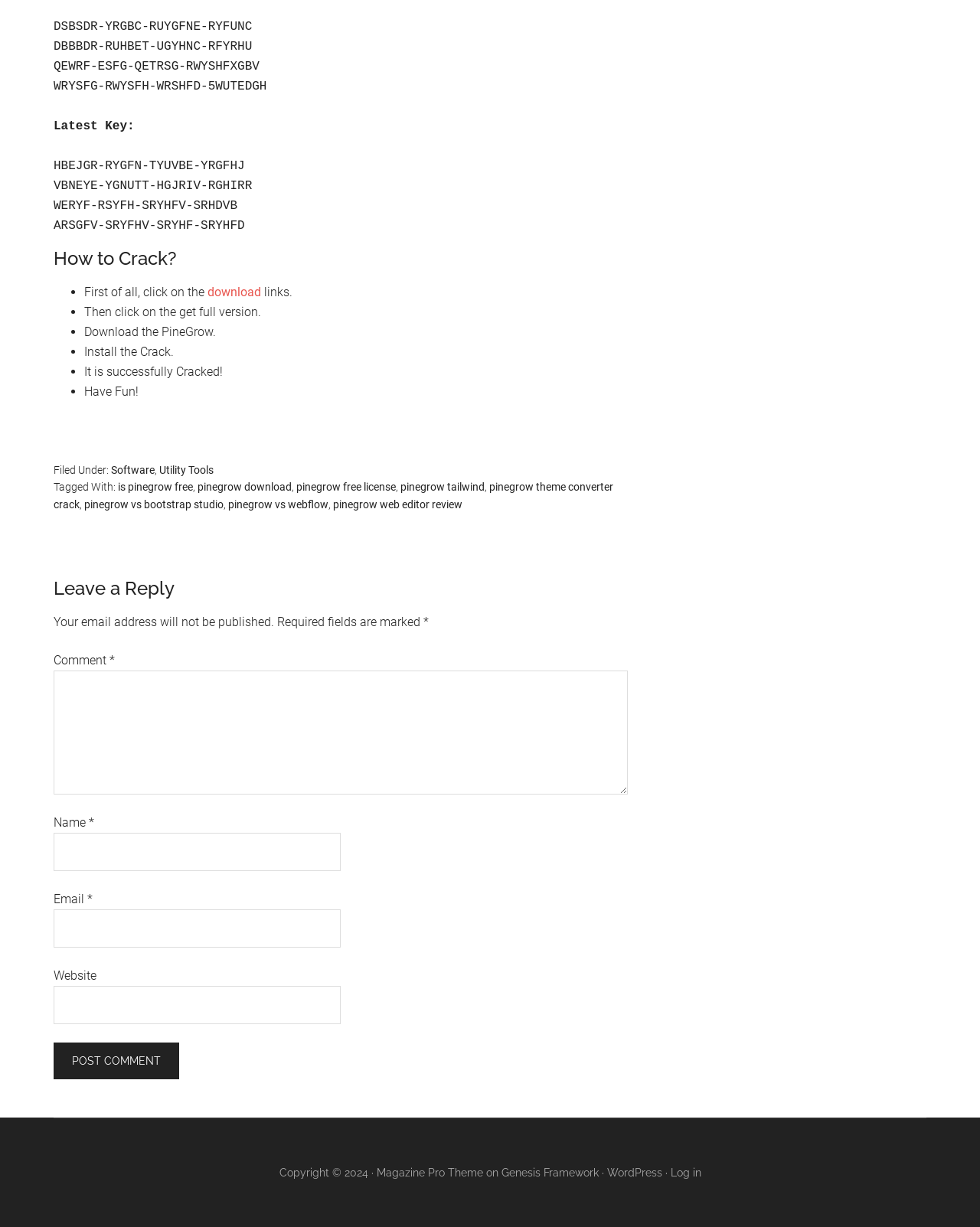Calculate the bounding box coordinates for the UI element based on the following description: "name="submit" value="Post Comment"". Ensure the coordinates are four float numbers between 0 and 1, i.e., [left, top, right, bottom].

[0.055, 0.849, 0.183, 0.879]